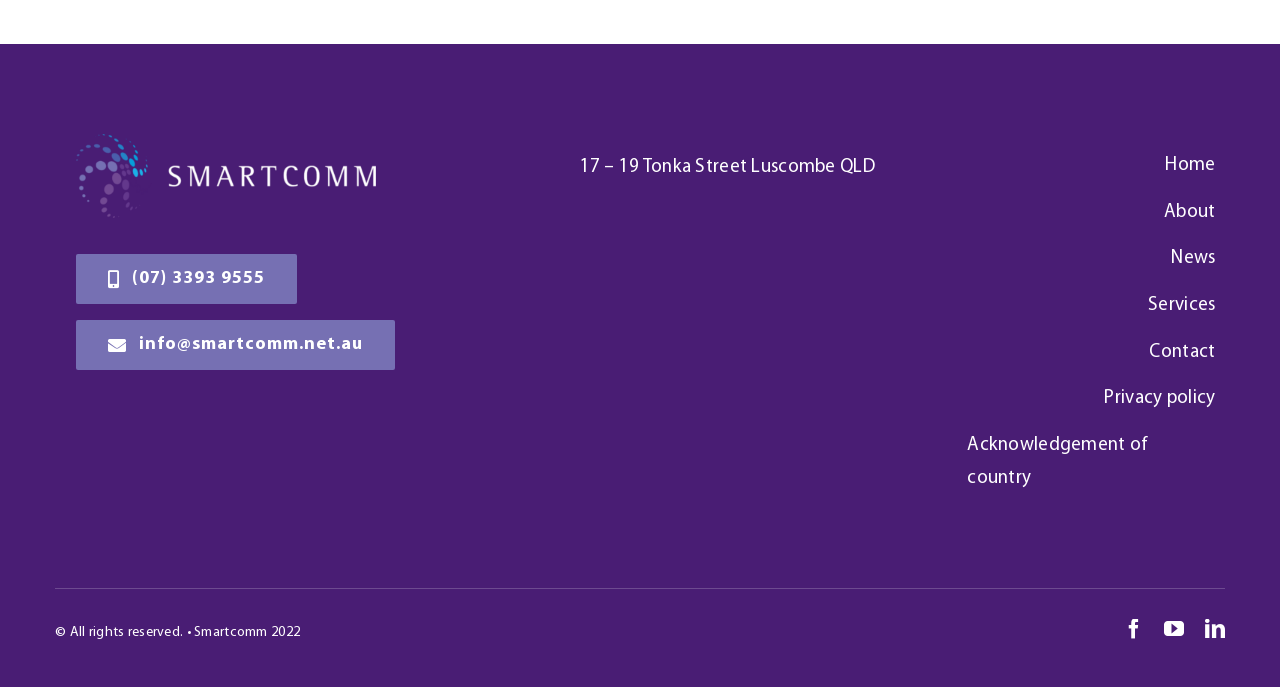Locate the bounding box coordinates of the area that needs to be clicked to fulfill the following instruction: "Navigate to the Home page". The coordinates should be in the format of four float numbers between 0 and 1, namely [left, top, right, bottom].

[0.756, 0.209, 0.95, 0.277]